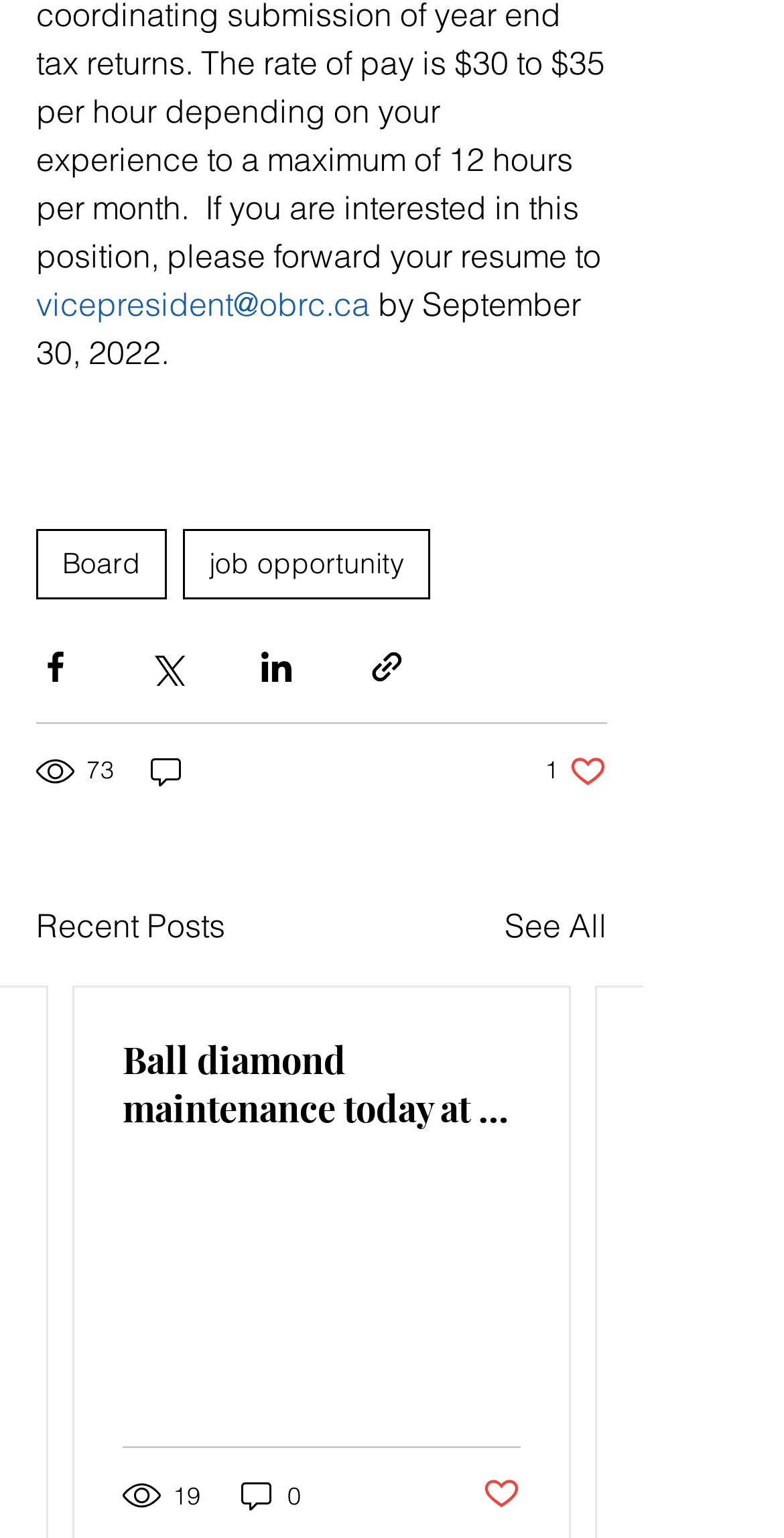Specify the bounding box coordinates of the element's area that should be clicked to execute the given instruction: "Read the post about ball diamond maintenance". The coordinates should be four float numbers between 0 and 1, i.e., [left, top, right, bottom].

[0.156, 0.673, 0.664, 0.736]